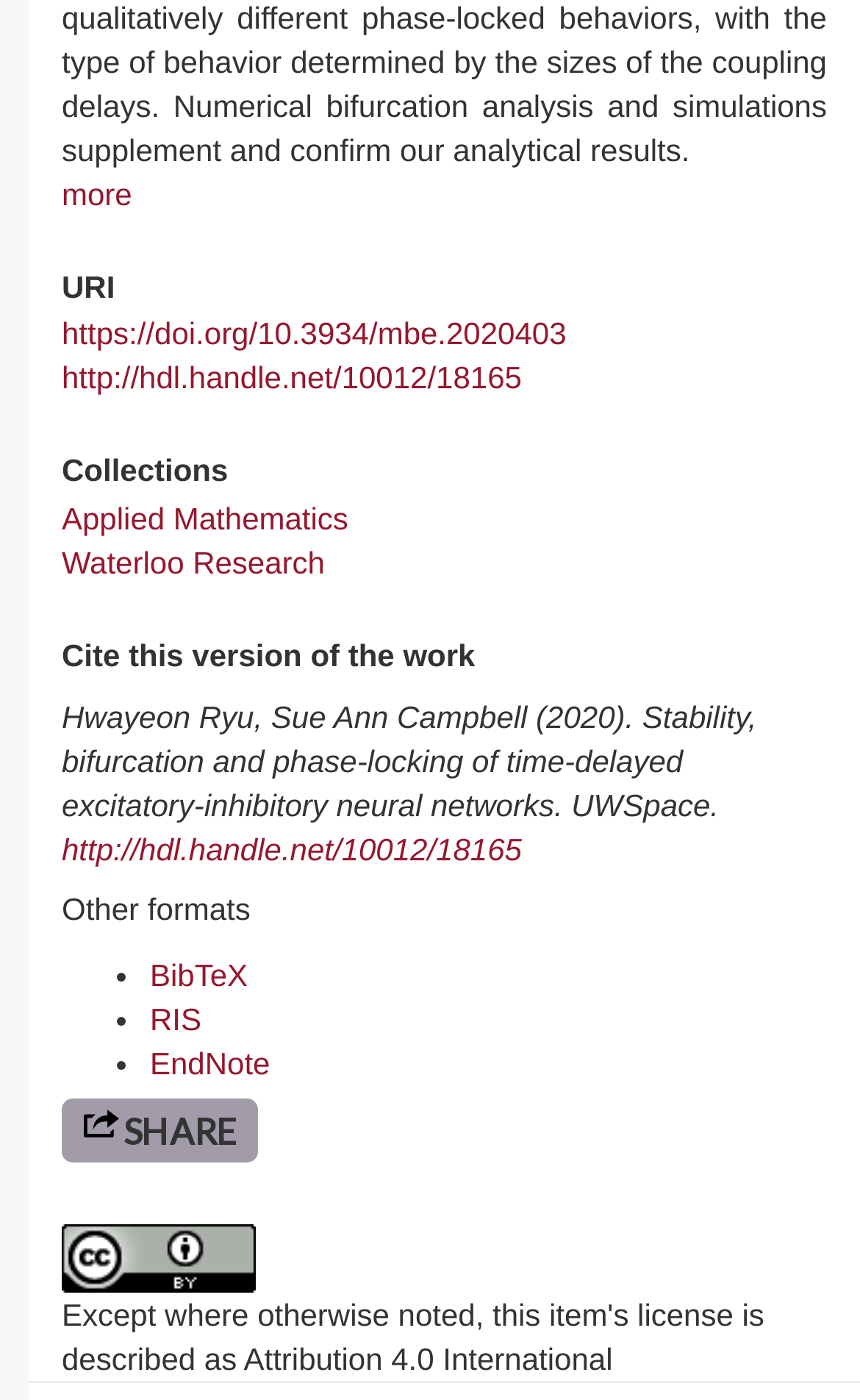Please specify the coordinates of the bounding box for the element that should be clicked to carry out this instruction: "access the DOI link". The coordinates must be four float numbers between 0 and 1, formatted as [left, top, right, bottom].

[0.072, 0.226, 0.659, 0.251]